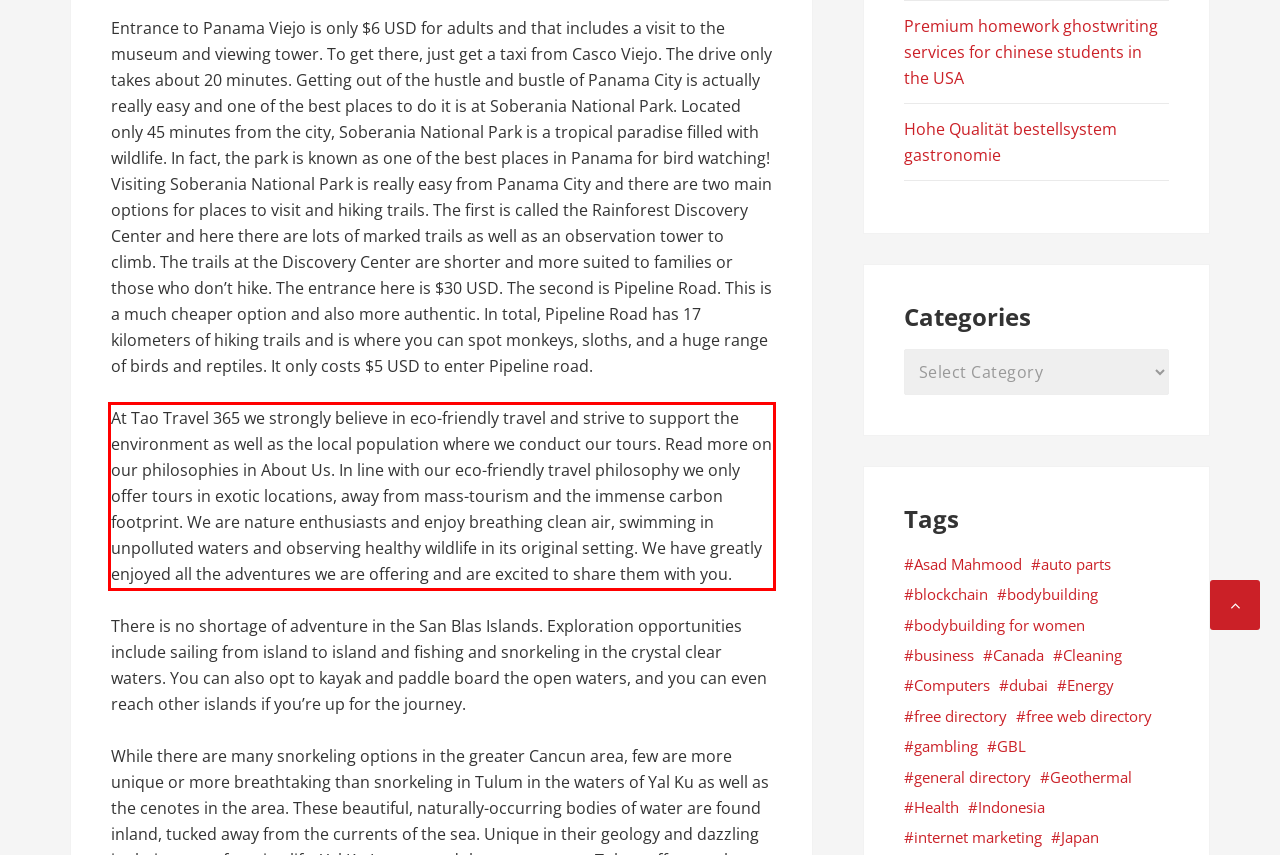Please examine the webpage screenshot and extract the text within the red bounding box using OCR.

At Tao Travel 365 we strongly believe in eco-friendly travel and strive to support the environment as well as the local population where we conduct our tours. Read more on our philosophies in About Us. In line with our eco-friendly travel philosophy we only offer tours in exotic locations, away from mass-tourism and the immense carbon footprint. We are nature enthusiasts and enjoy breathing clean air, swimming in unpolluted waters and observing healthy wildlife in its original setting. We have greatly enjoyed all the adventures we are offering and are excited to share them with you.